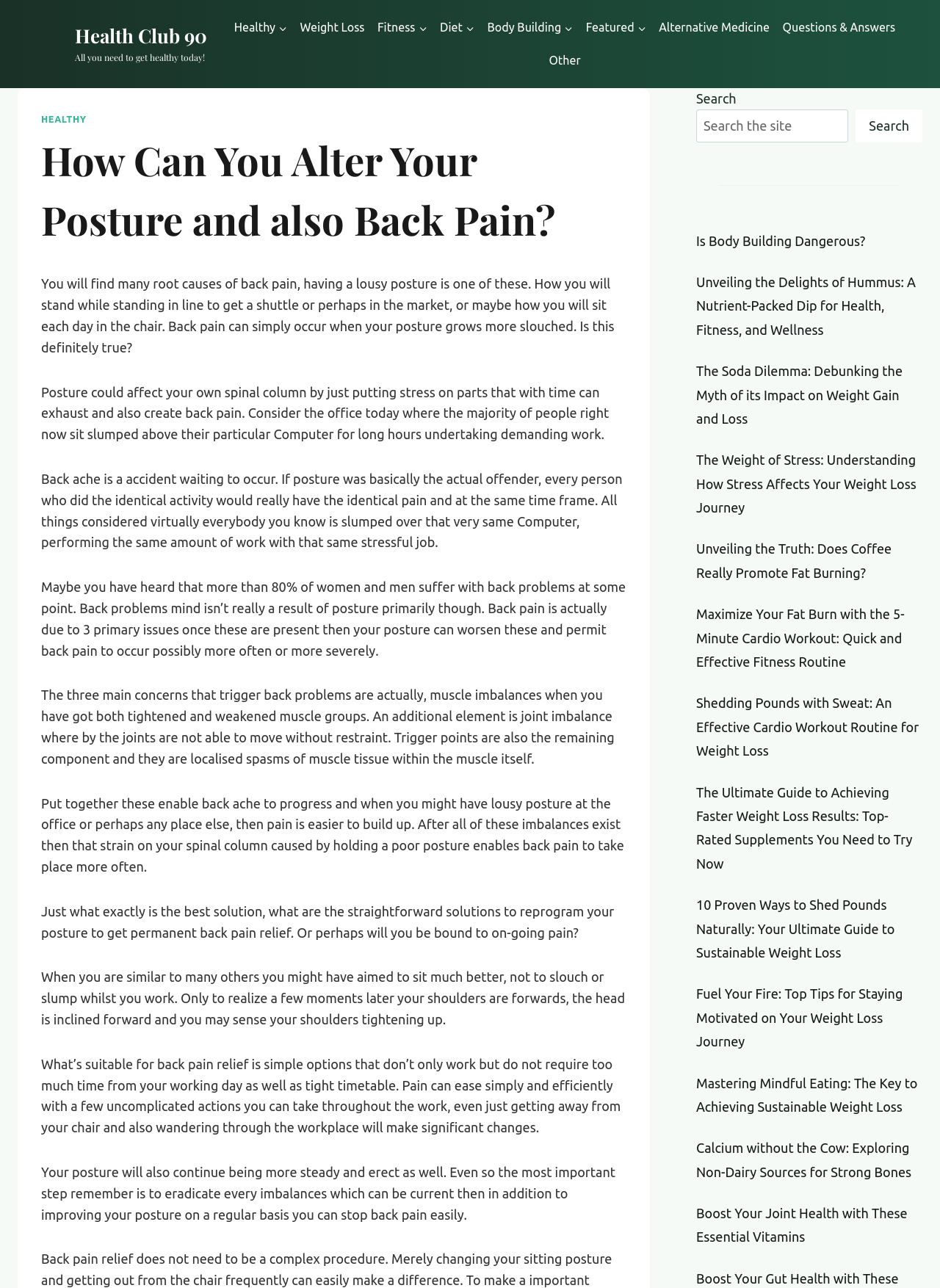Locate the bounding box coordinates of the element's region that should be clicked to carry out the following instruction: "Click the 'Scroll to top' button". The coordinates need to be four float numbers between 0 and 1, i.e., [left, top, right, bottom].

[0.903, 0.69, 0.977, 0.713]